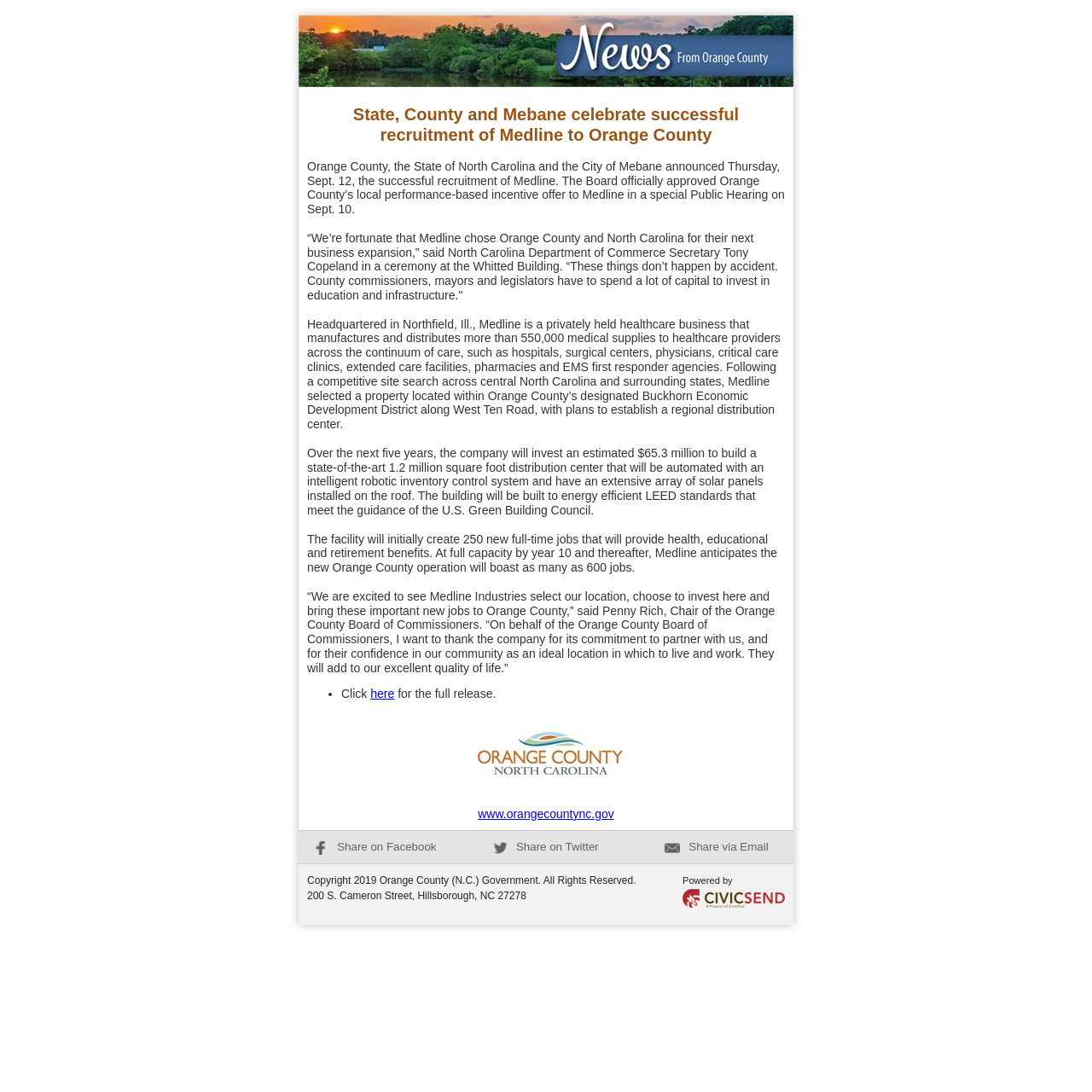What is Medline?
Provide a well-explained and detailed answer to the question.

Based on the webpage content, Medline is a privately held healthcare business that manufactures and distributes medical supplies to healthcare providers across the continuum of care.